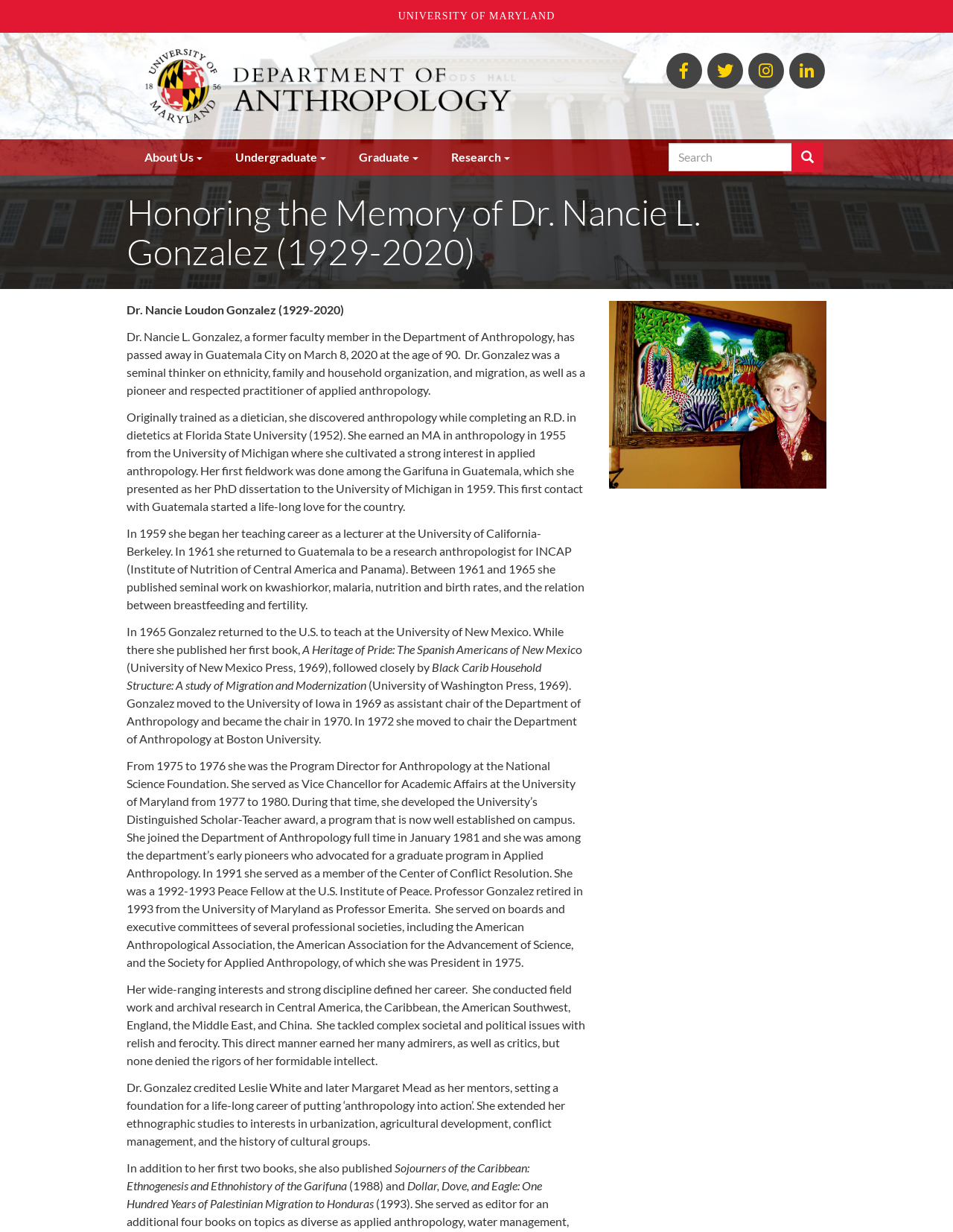From the webpage screenshot, identify the region described by About Us. Provide the bounding box coordinates as (top-left x, top-left y, bottom-right x, bottom-right y), with each value being a floating point number between 0 and 1.

[0.133, 0.113, 0.228, 0.142]